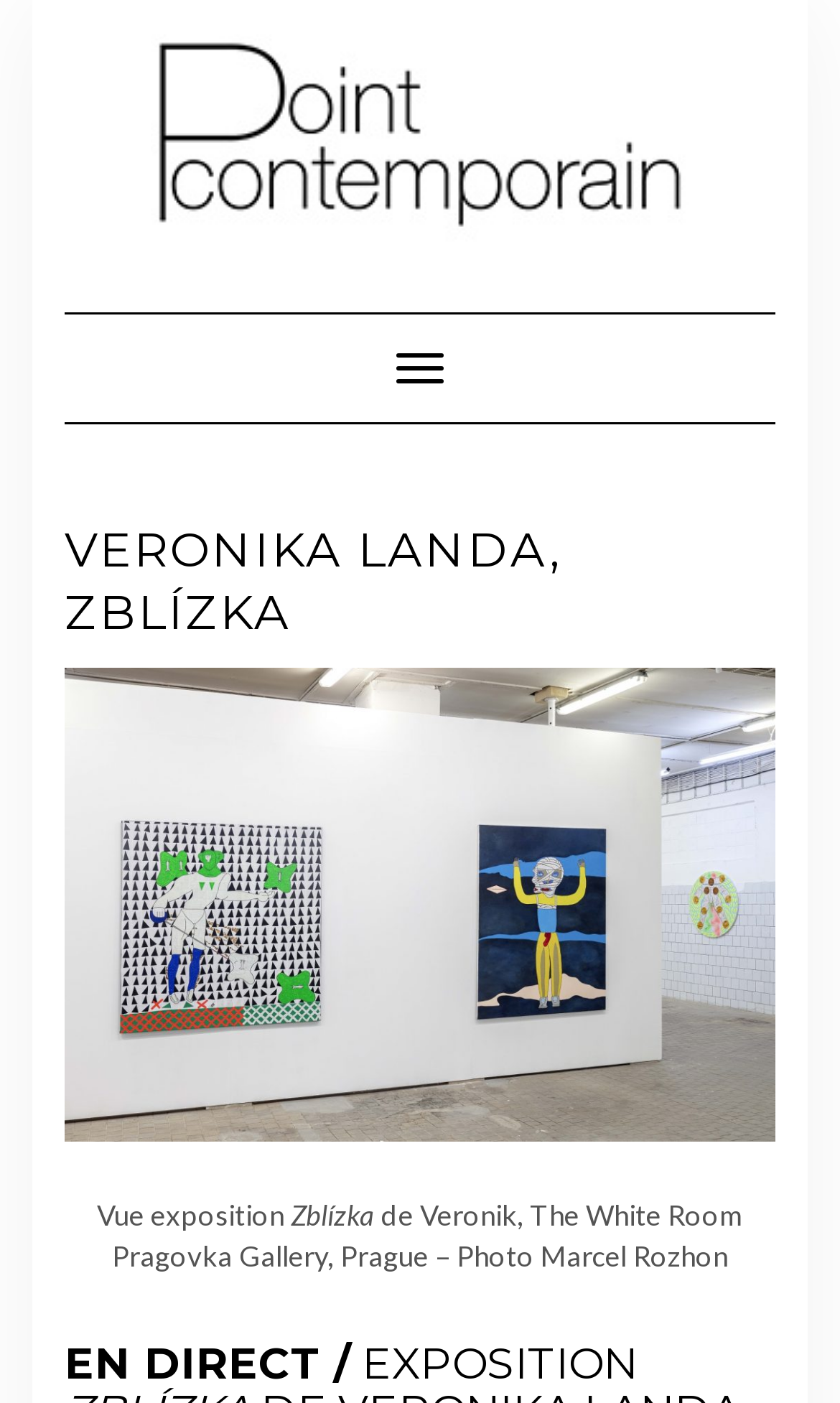Identify the first-level heading on the webpage and generate its text content.

VERONIKA LANDA, ZBLÍZKA